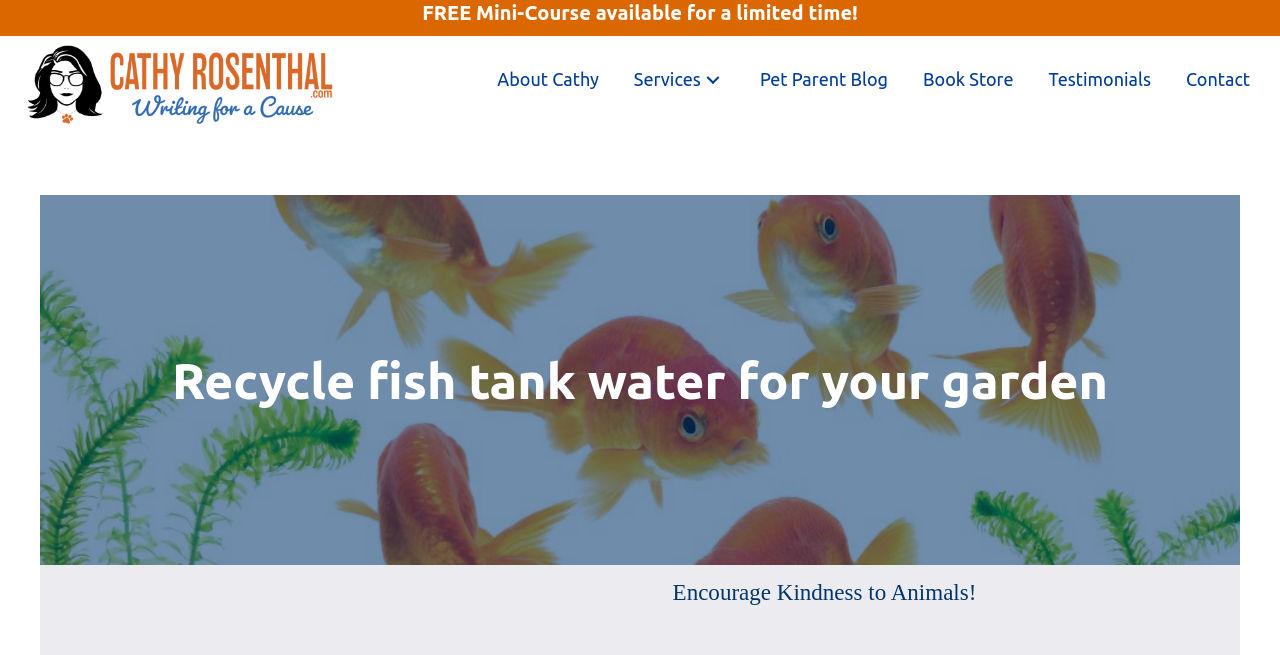Based on the element description: "Pet Parent Blog", identify the UI element and provide its bounding box coordinates. Use four float numbers between 0 and 1, [left, top, right, bottom].

[0.586, 0.086, 0.702, 0.157]